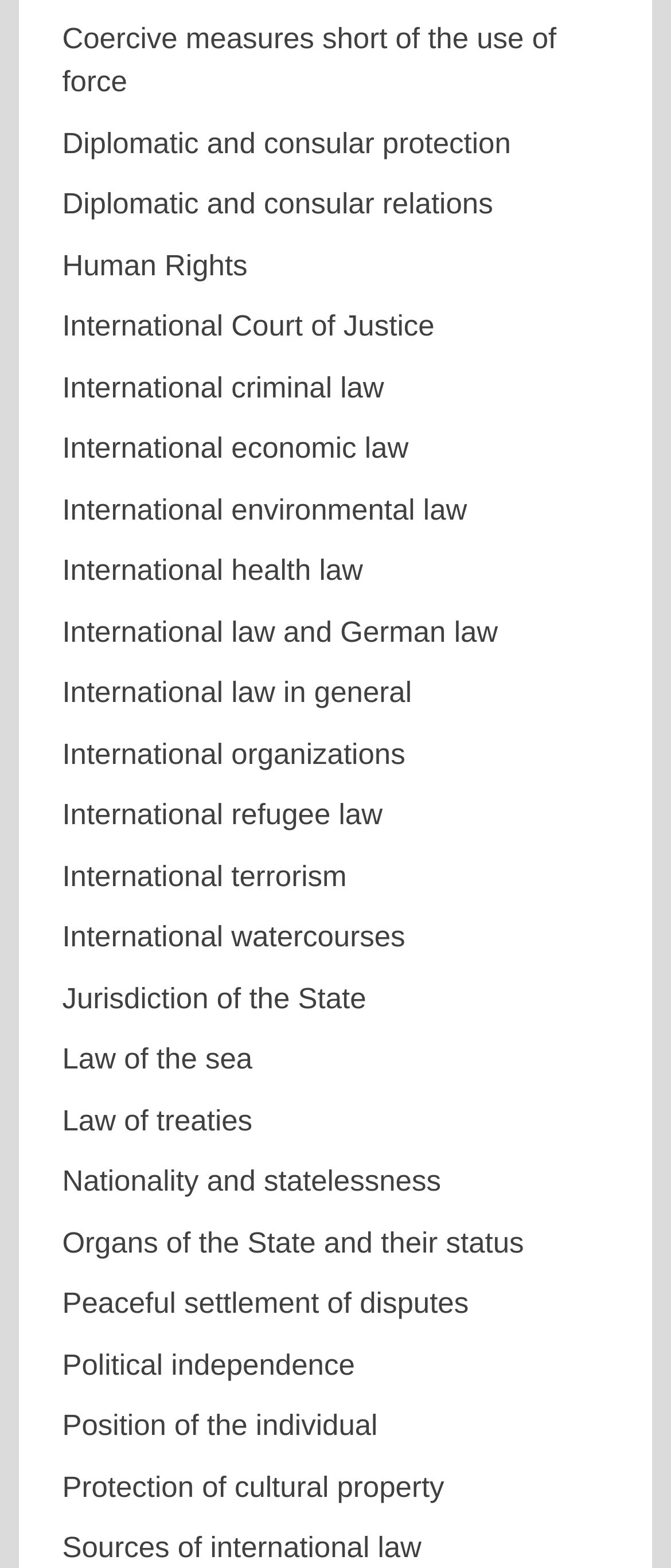Please pinpoint the bounding box coordinates for the region I should click to adhere to this instruction: "go to the IN ARCHIVIO page".

None